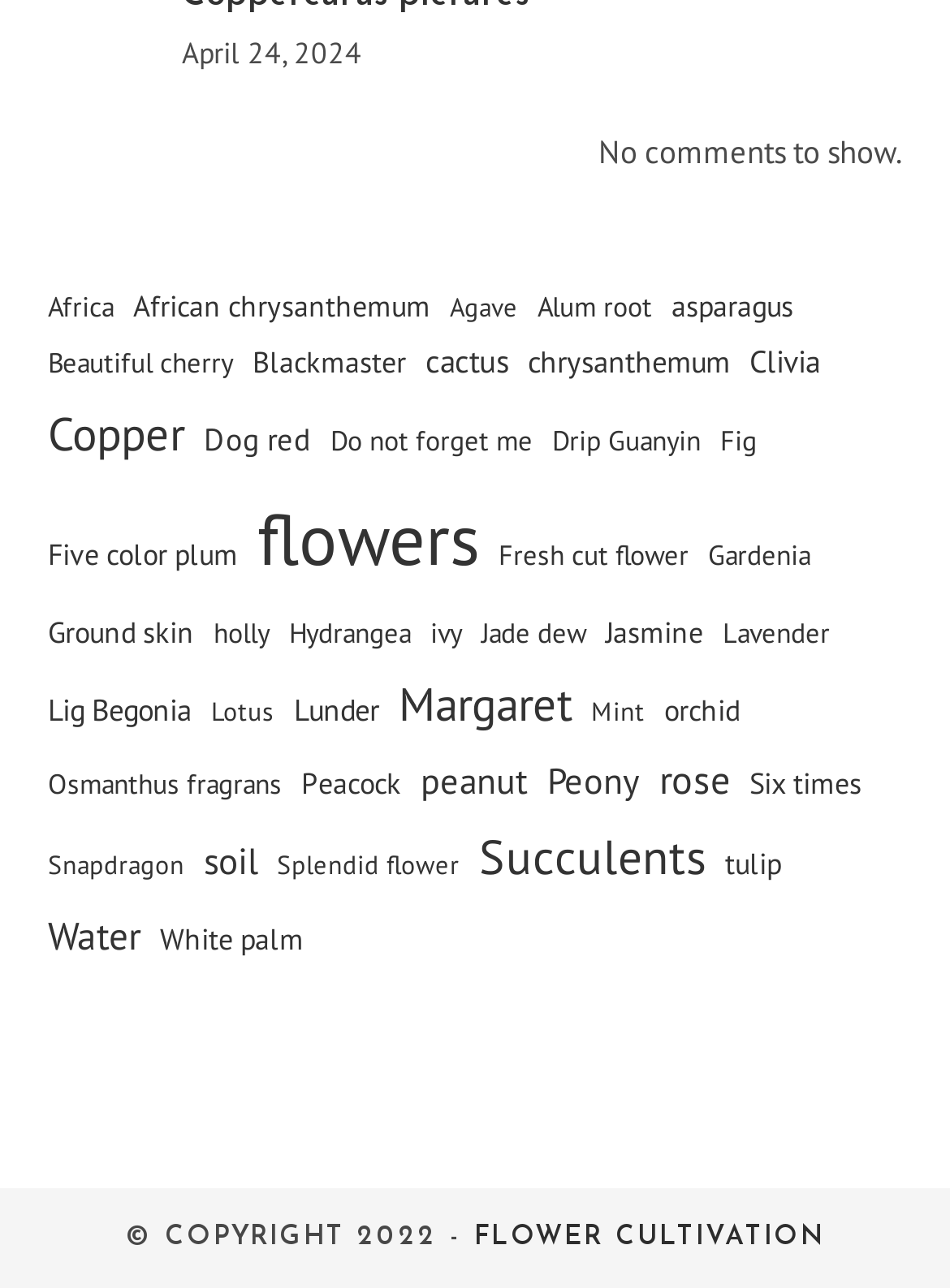Locate the bounding box coordinates of the area where you should click to accomplish the instruction: "Explore Succulents".

[0.504, 0.632, 0.742, 0.699]